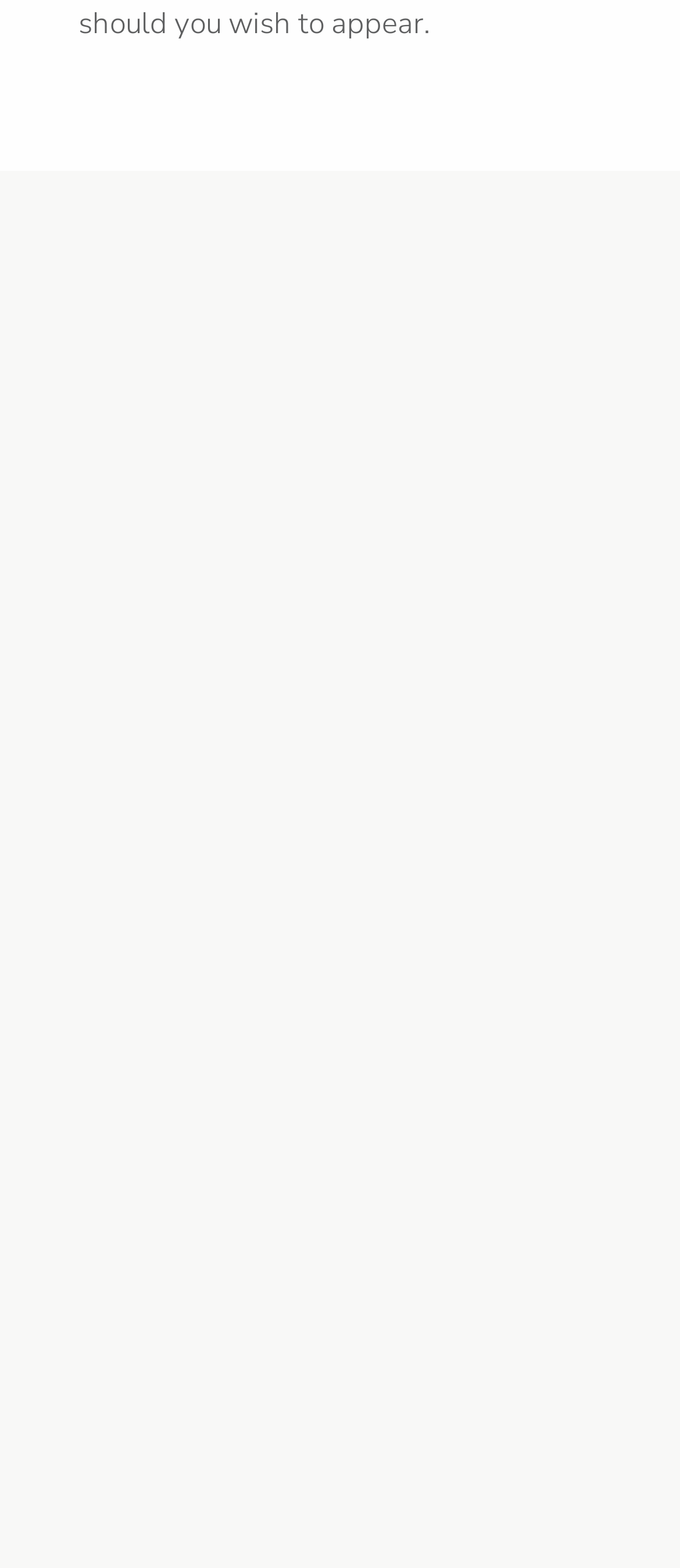What is the address listed on the webpage?
Please provide a comprehensive and detailed answer to the question.

The static text element at the bottom of the webpage displays the address '8 Thiells Mount Ivy Road', which suggests that it is the address of the agency or organization.